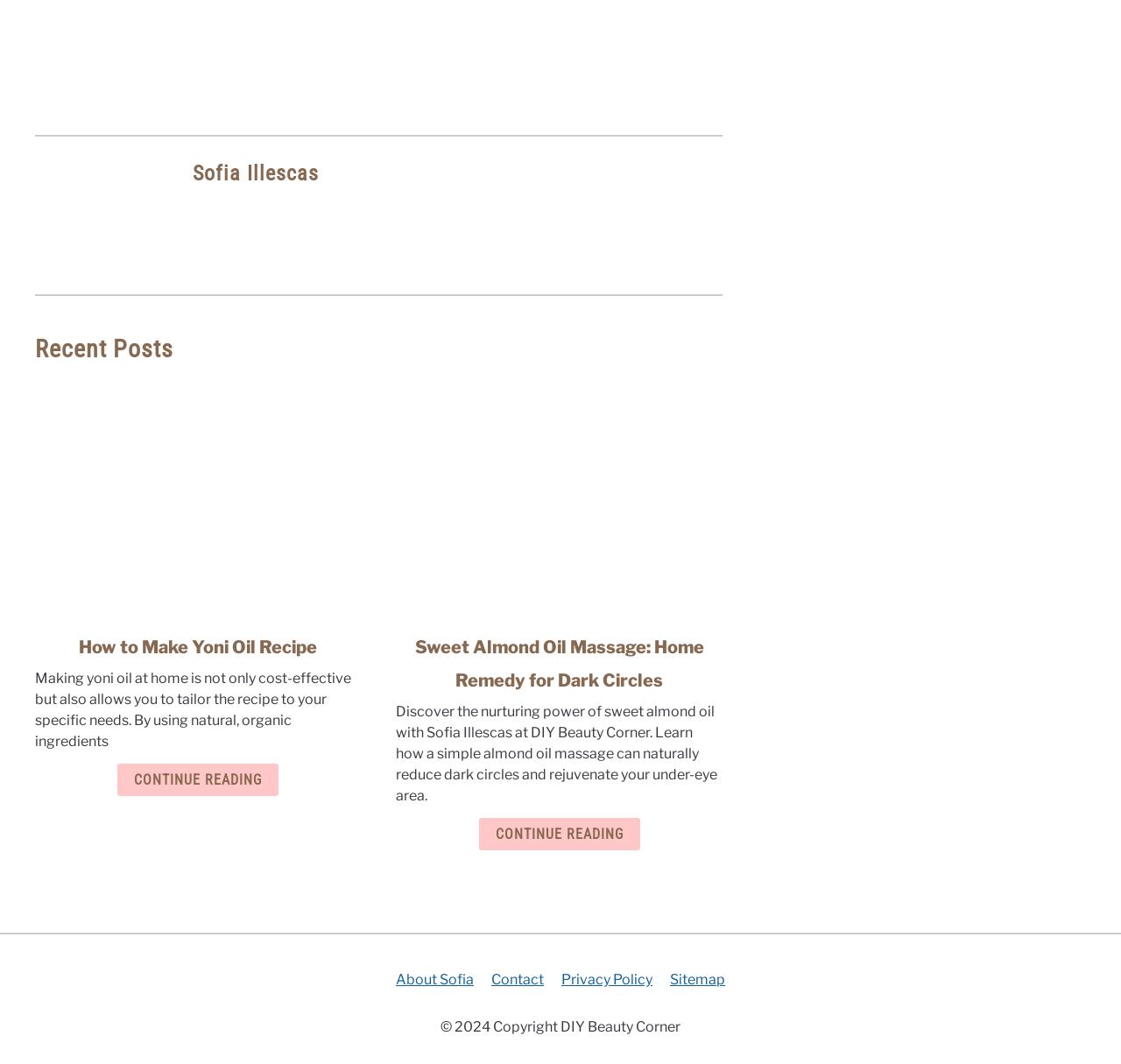Identify the bounding box coordinates of the clickable region necessary to fulfill the following instruction: "Click on the link to read about How to Make Yoni Oil Recipe". The bounding box coordinates should be four float numbers between 0 and 1, i.e., [left, top, right, bottom].

[0.031, 0.362, 0.322, 0.576]